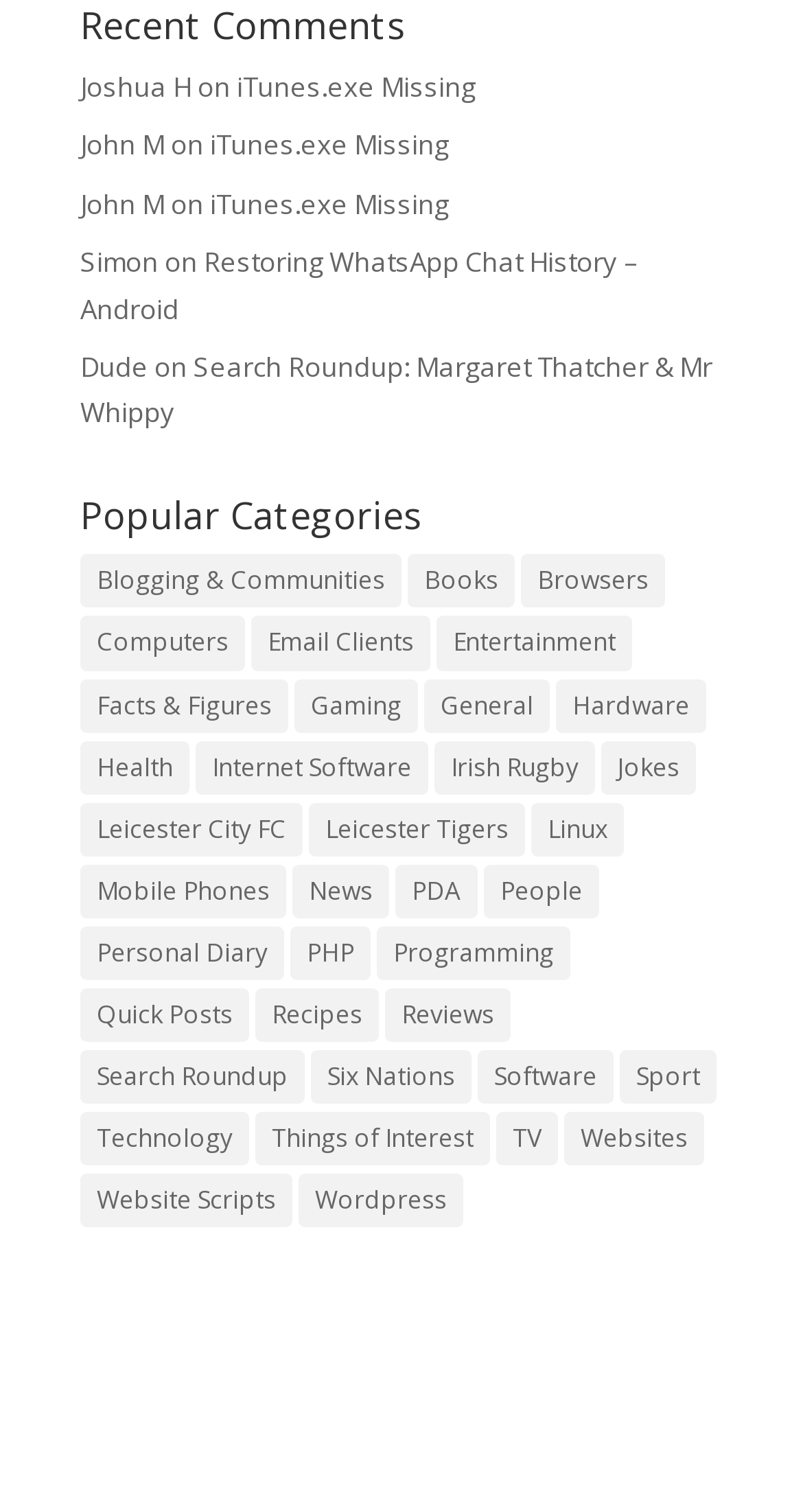Identify the bounding box for the UI element that is described as follows: "iTunes.exe Missing".

[0.262, 0.122, 0.559, 0.147]